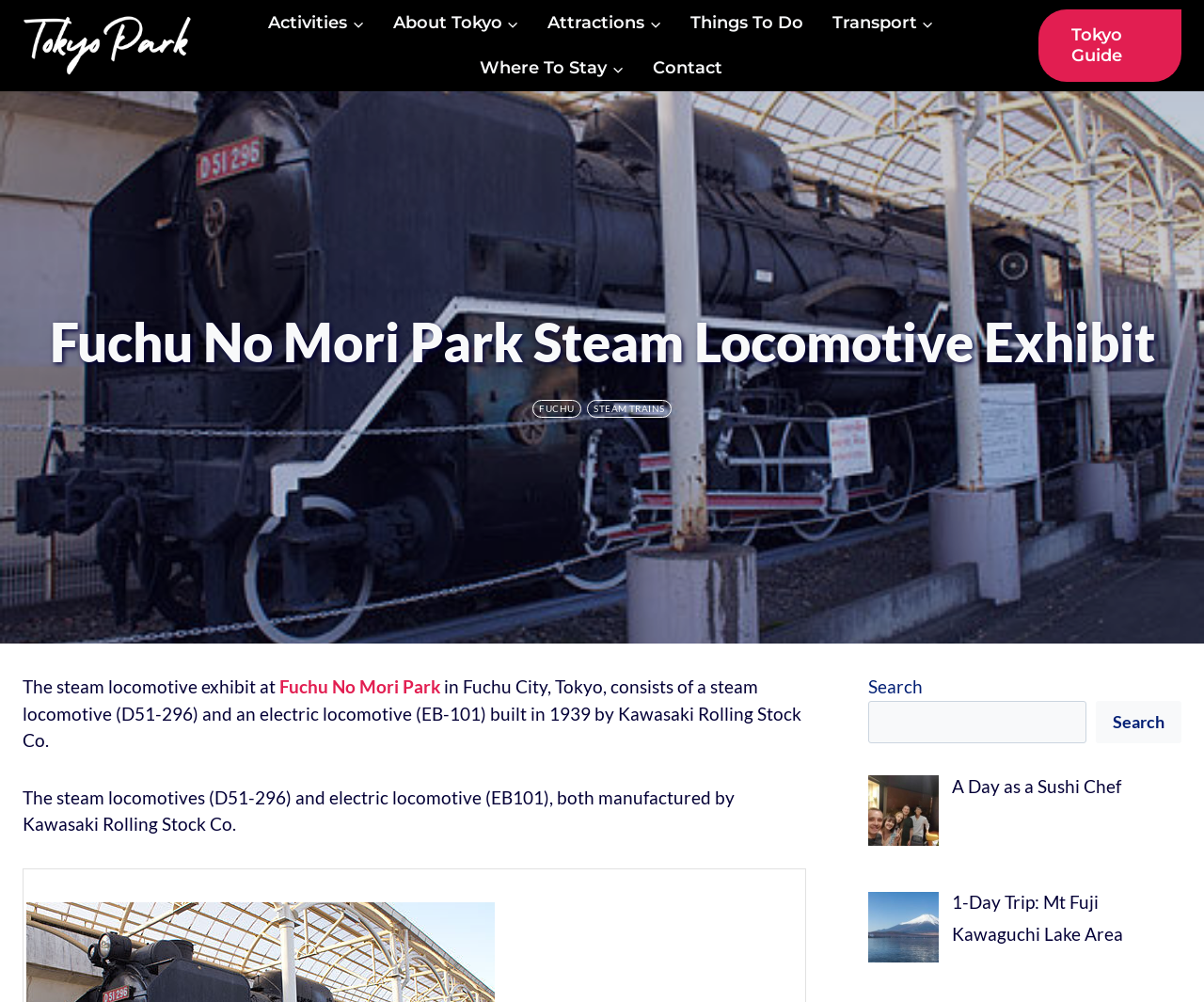Determine the bounding box coordinates of the element that should be clicked to execute the following command: "Go to Activities".

[0.211, 0.0, 0.315, 0.046]